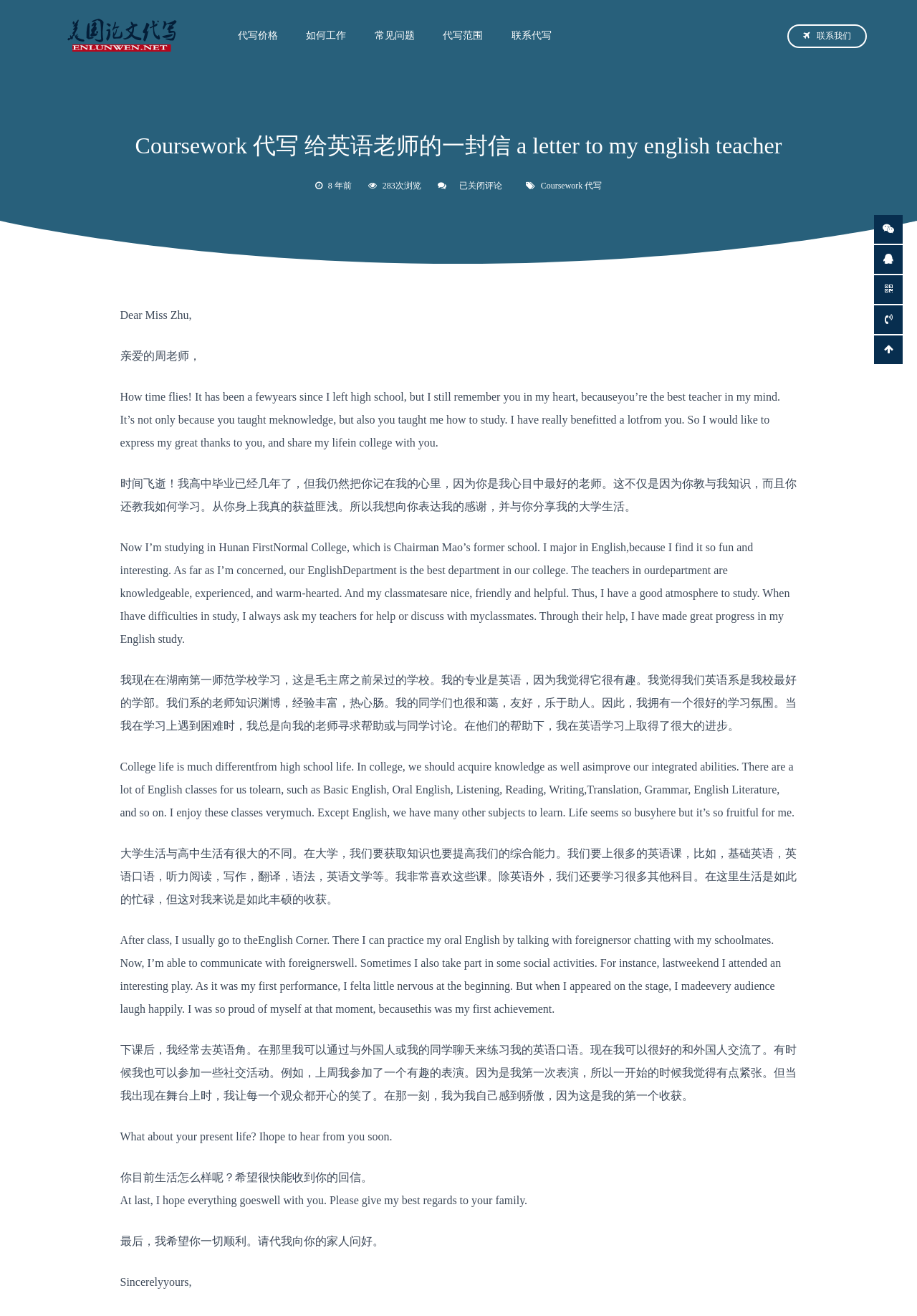From the webpage screenshot, identify the region described by 联系我们. Provide the bounding box coordinates as (top-left x, top-left y, bottom-right x, bottom-right y), with each value being a floating point number between 0 and 1.

[0.859, 0.018, 0.945, 0.036]